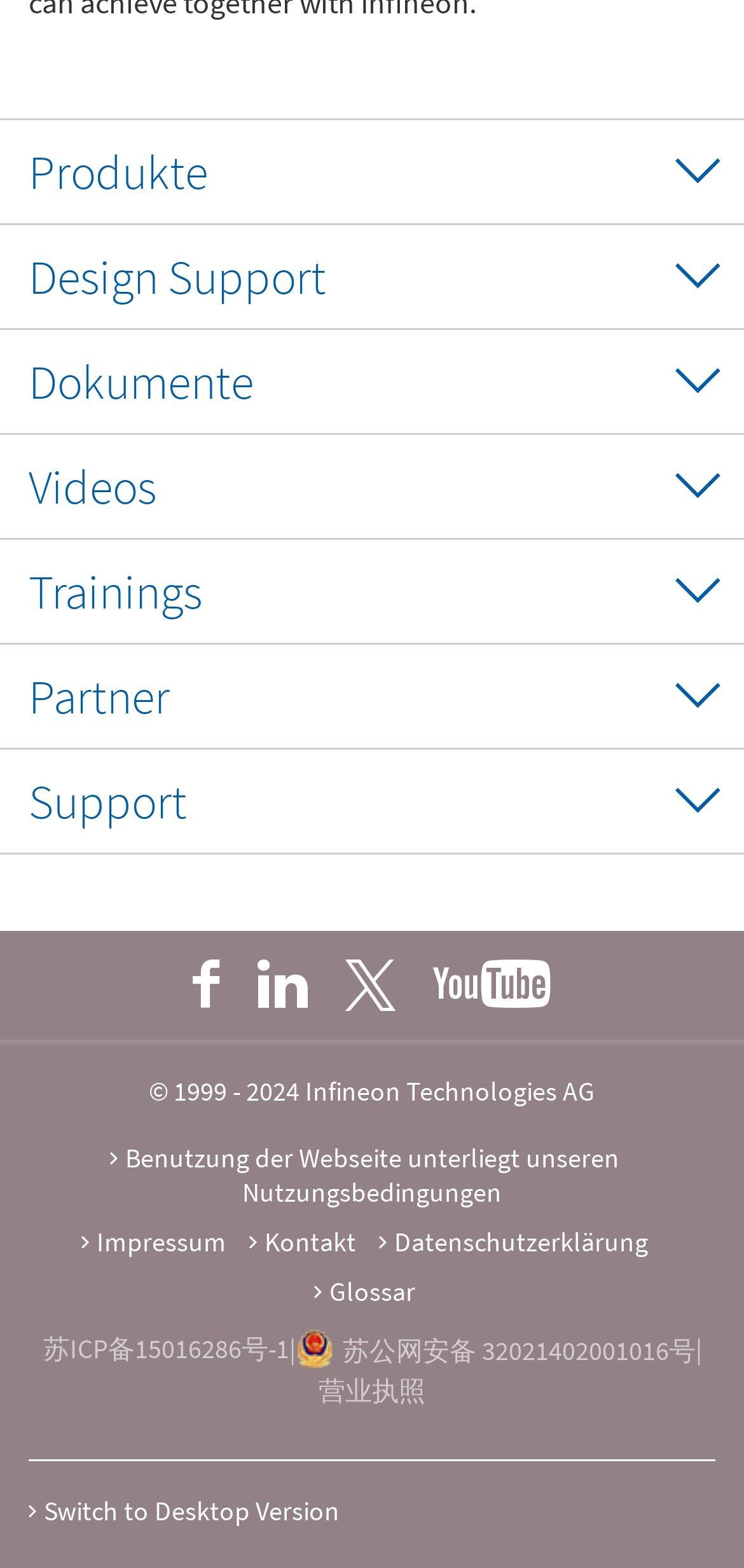How many social media links are present at the bottom of the webpage?
Refer to the image and provide a concise answer in one word or phrase.

4